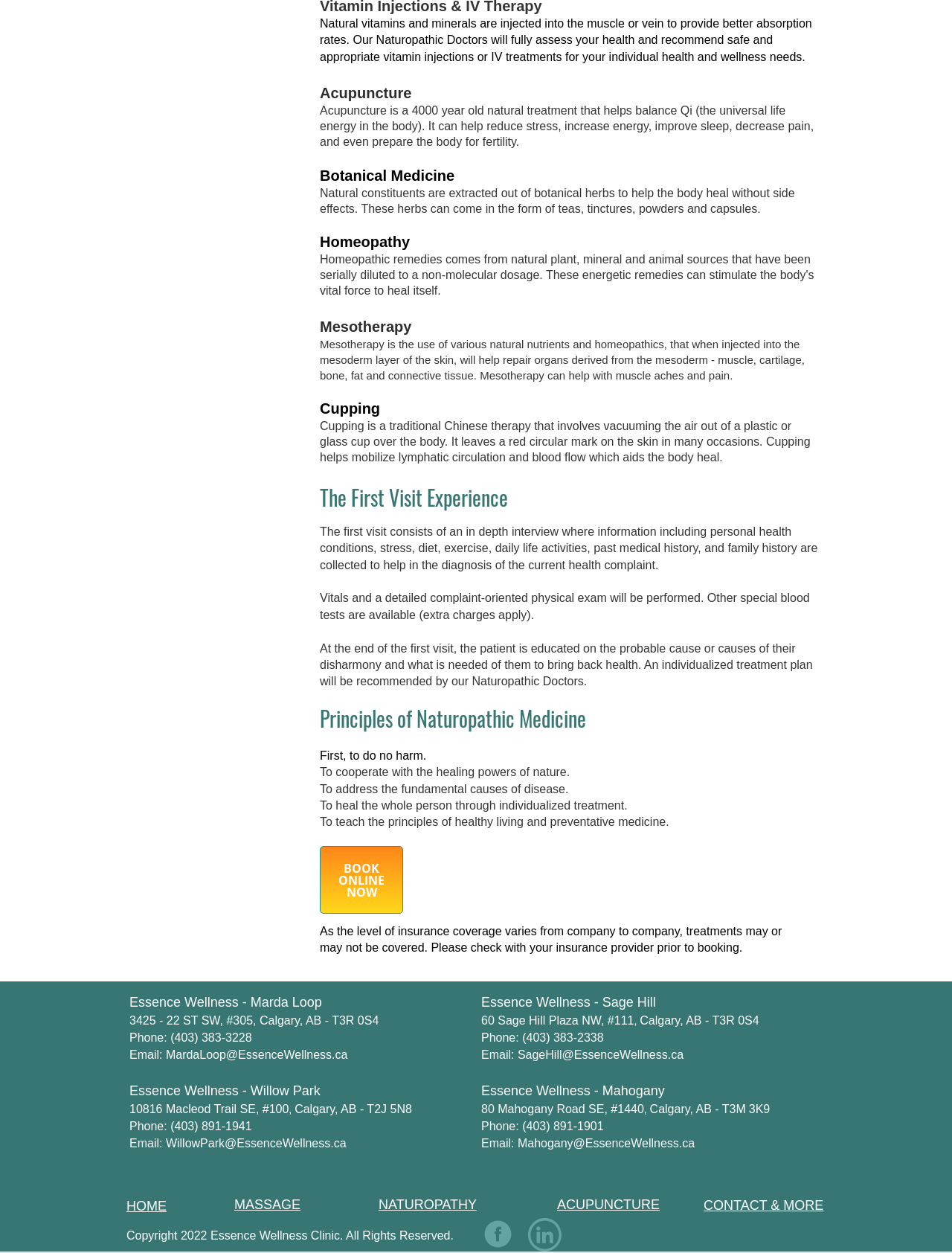Reply to the question with a single word or phrase:
What is the principle of naturopathic medicine that involves cooperating with the healing powers of nature?

Second principle